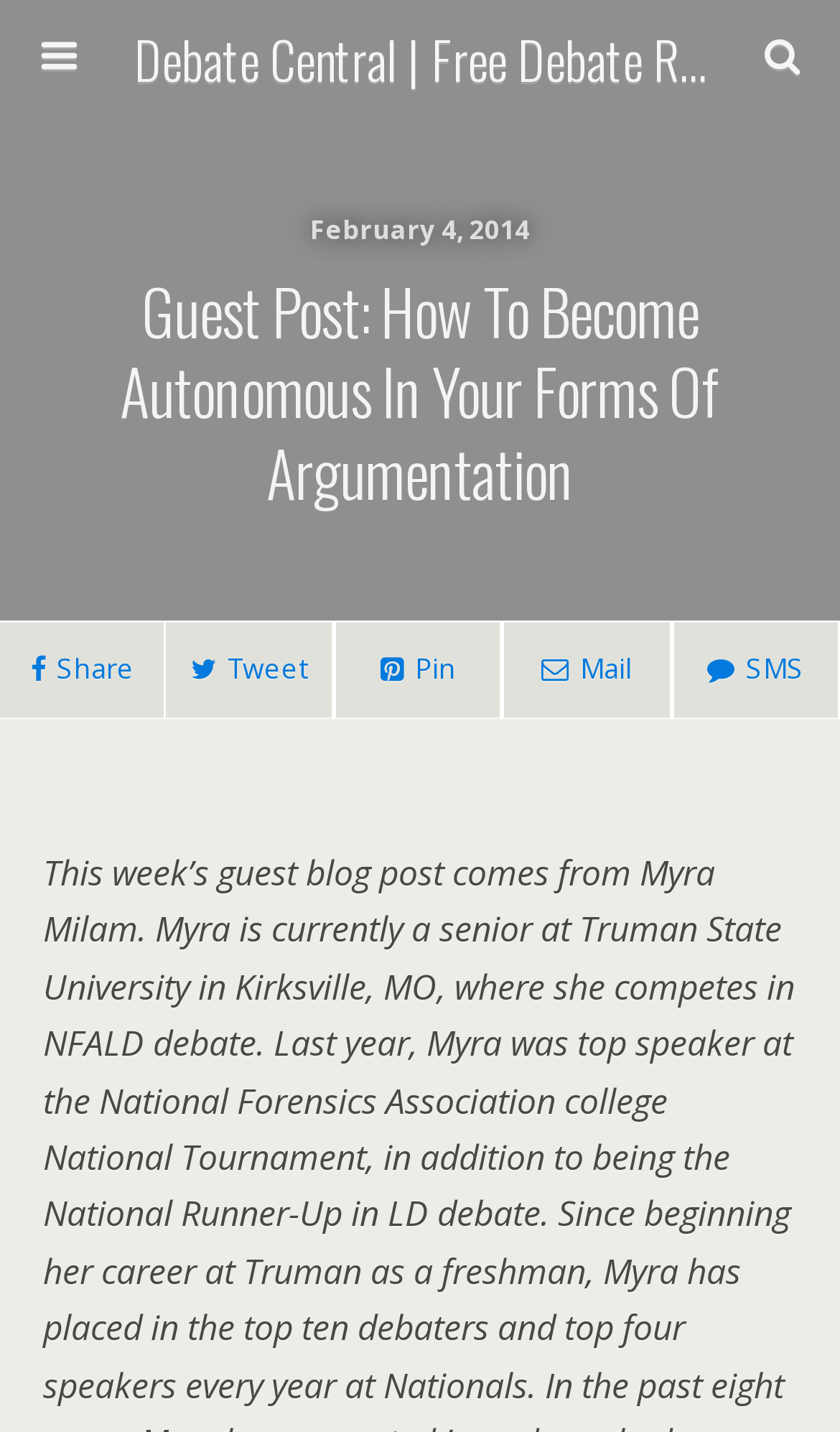What is the purpose of the button next to the search box?
Please answer the question with a single word or phrase, referencing the image.

Search